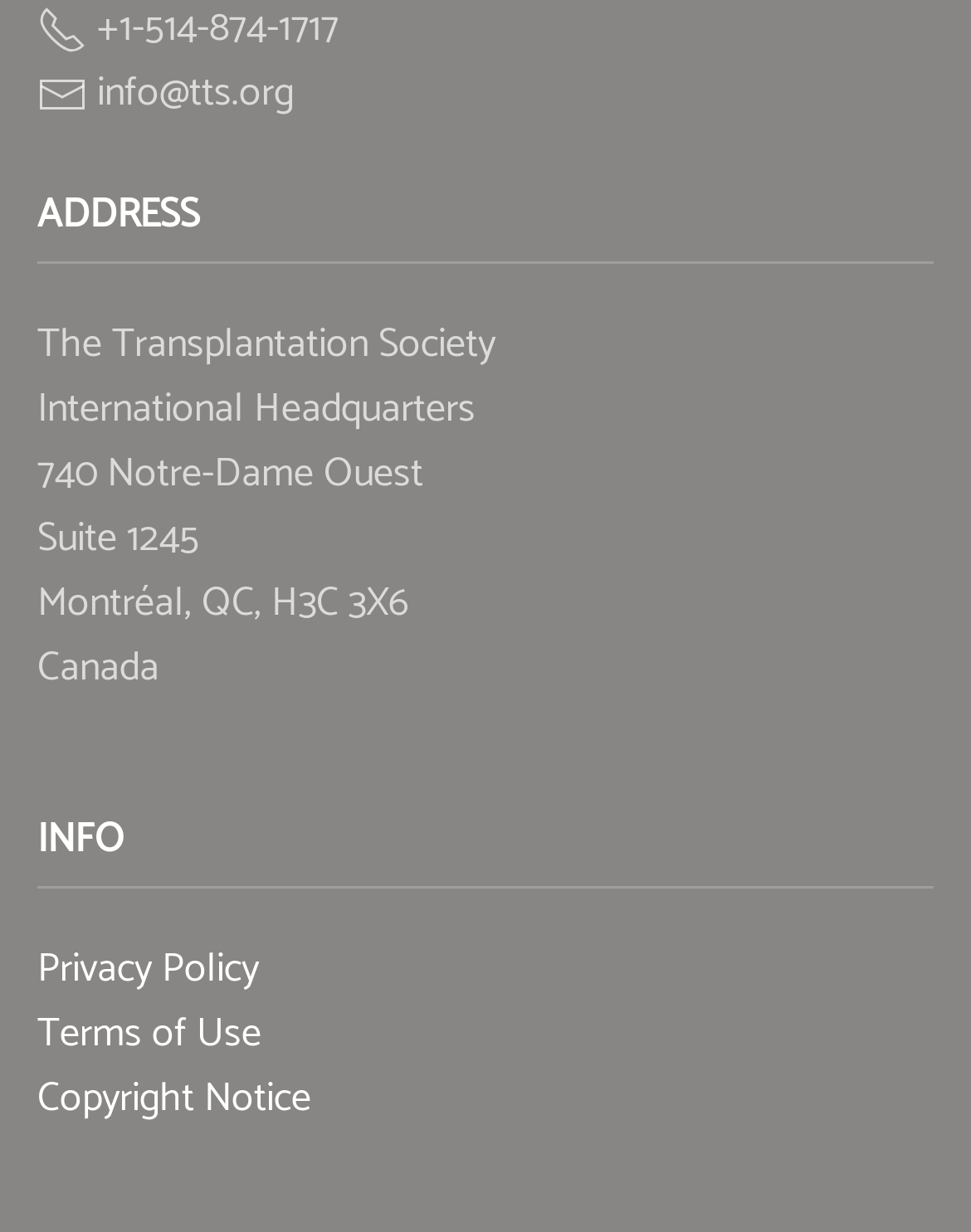What is the street address of The Transplantation Society's headquarters?
Analyze the image and deliver a detailed answer to the question.

I found the street address by looking at the StaticText elements that describe the address of The Transplantation Society's headquarters. The street address is '740 Notre-Dame Ouest', which is located below the 'International Headquarters' text.